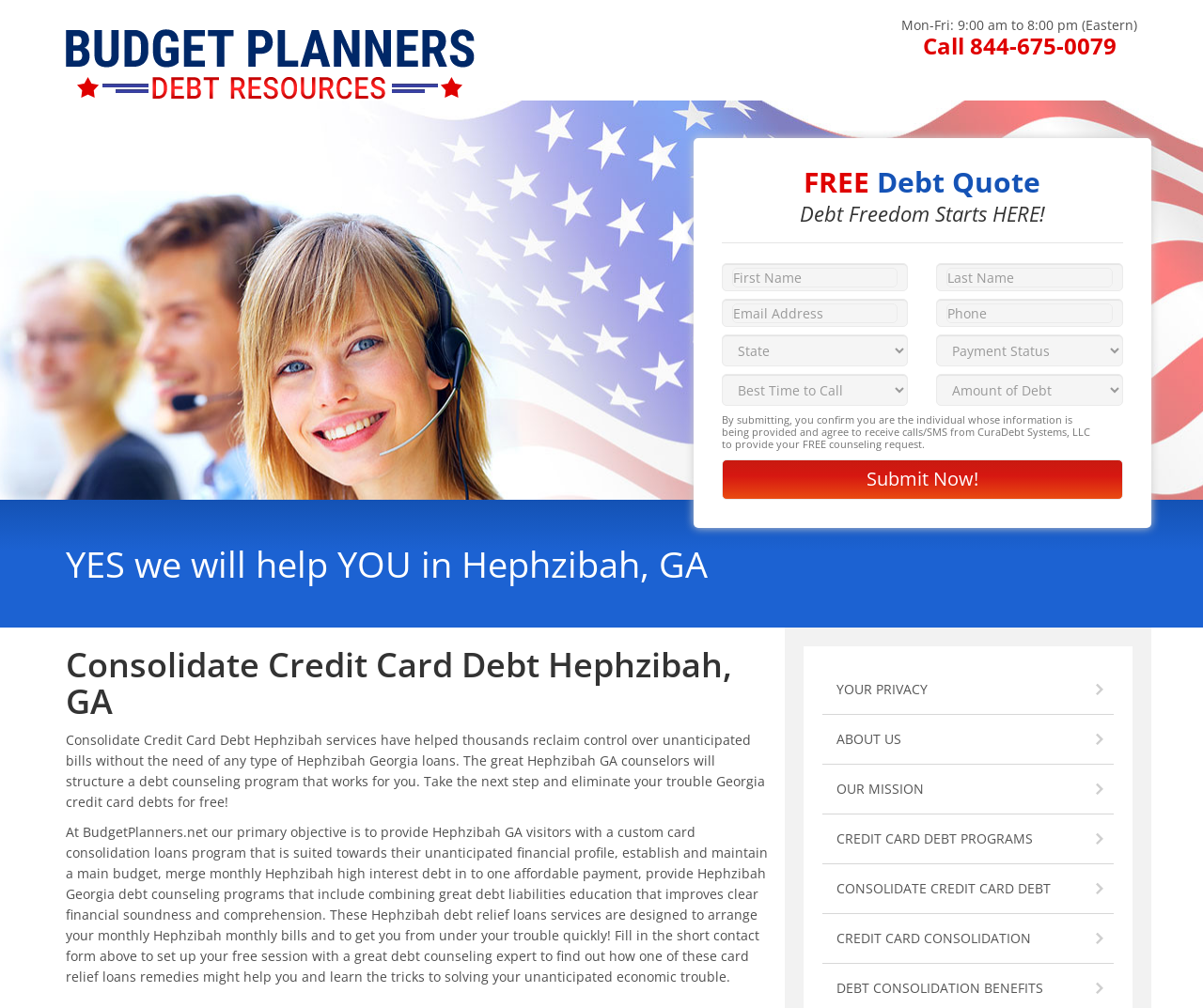Using the description "ABOUT US", locate and provide the bounding box of the UI element.

[0.684, 0.709, 0.926, 0.757]